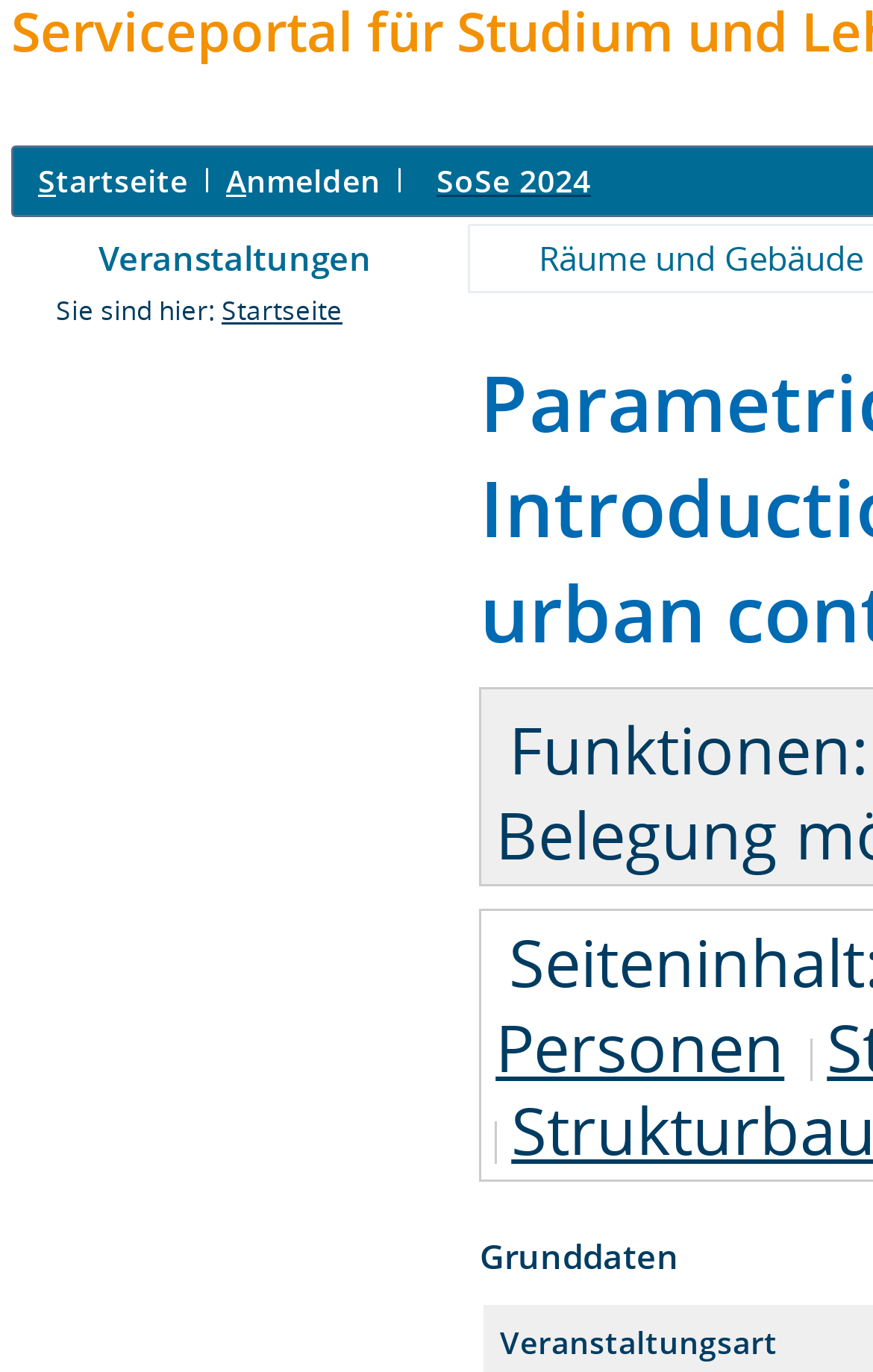Give an in-depth explanation of the webpage layout and content.

The webpage is about the Bauhaus-Universitaet Weimar. At the top left, there is a link to the "Startseite" (home page) followed by a few non-breaking spaces. To the right of the "Startseite" link, there is another link to "Anmelden" (login) with a keyboard shortcut of Alt+l. Further to the right, there is a link to "SoSe 2024", which likely refers to the summer semester of 2024.

Below the top navigation links, there is a link to "Veranstaltungen" (events) located at the top left. To the right of this link, there are some non-breaking spaces. Below the "Veranstaltungen" link, there is a breadcrumb trail that starts with "Sie sind hier:" (you are here) followed by a link to the "Startseite".

At the bottom of the page, there is a section labeled "Funktionen:" (functions), which spans across the entire width of the page.